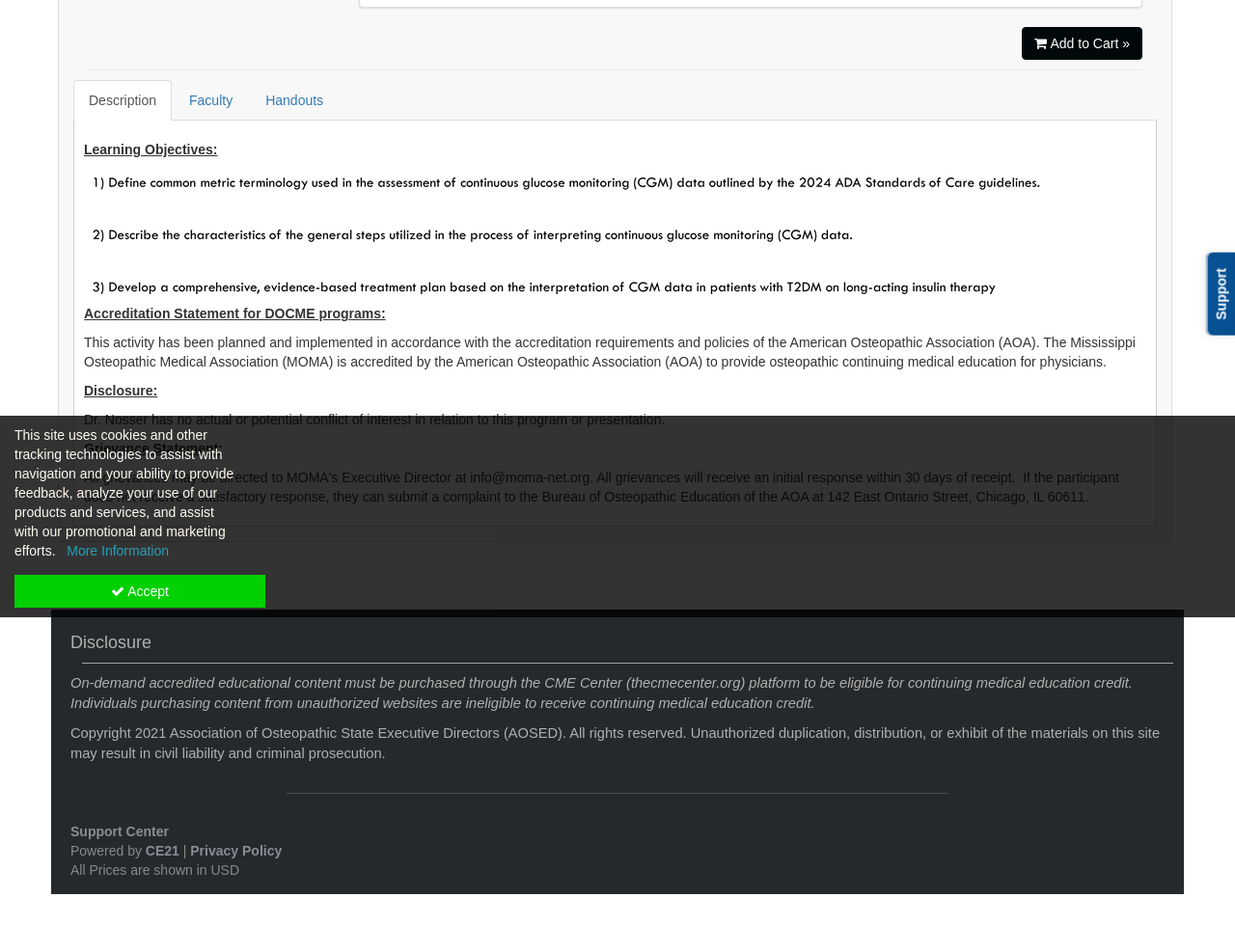Find and provide the bounding box coordinates for the UI element described with: "Add to Cart »".

[0.827, 0.029, 0.925, 0.063]